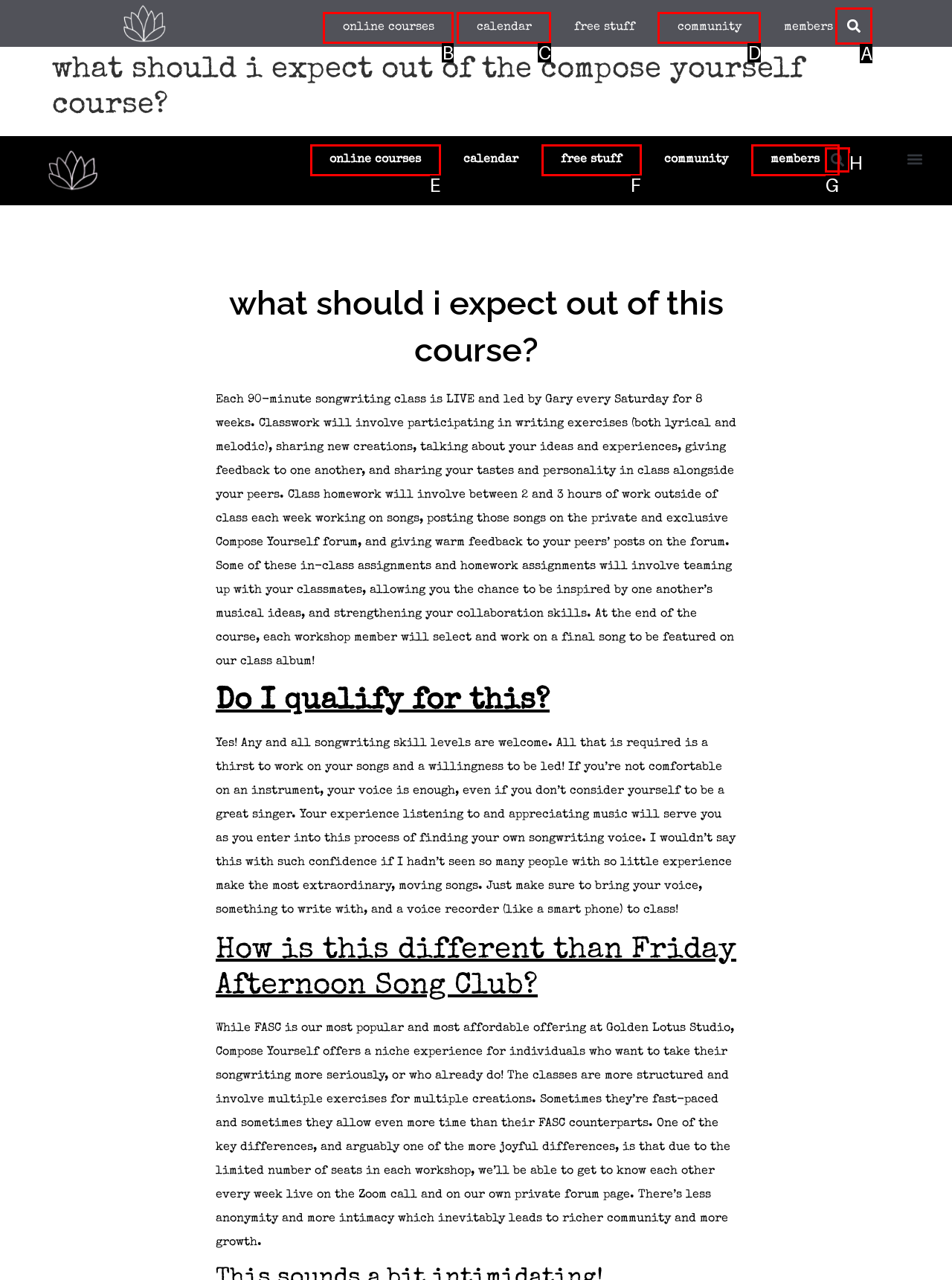Choose the option that matches the following description: online courses
Answer with the letter of the correct option.

B